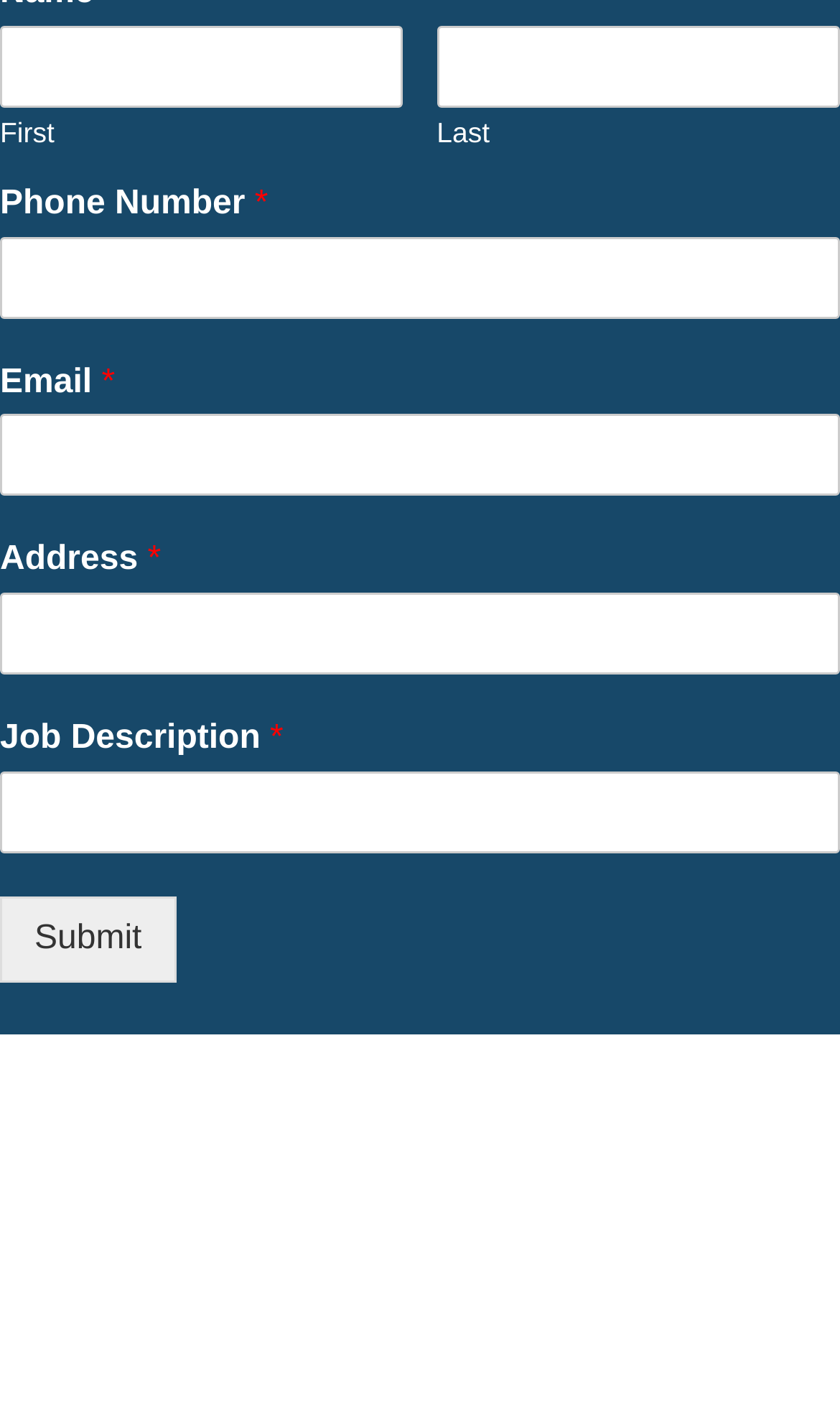Respond to the question below with a single word or phrase: What is the heading above the contact details form?

CONTACT DETAILS